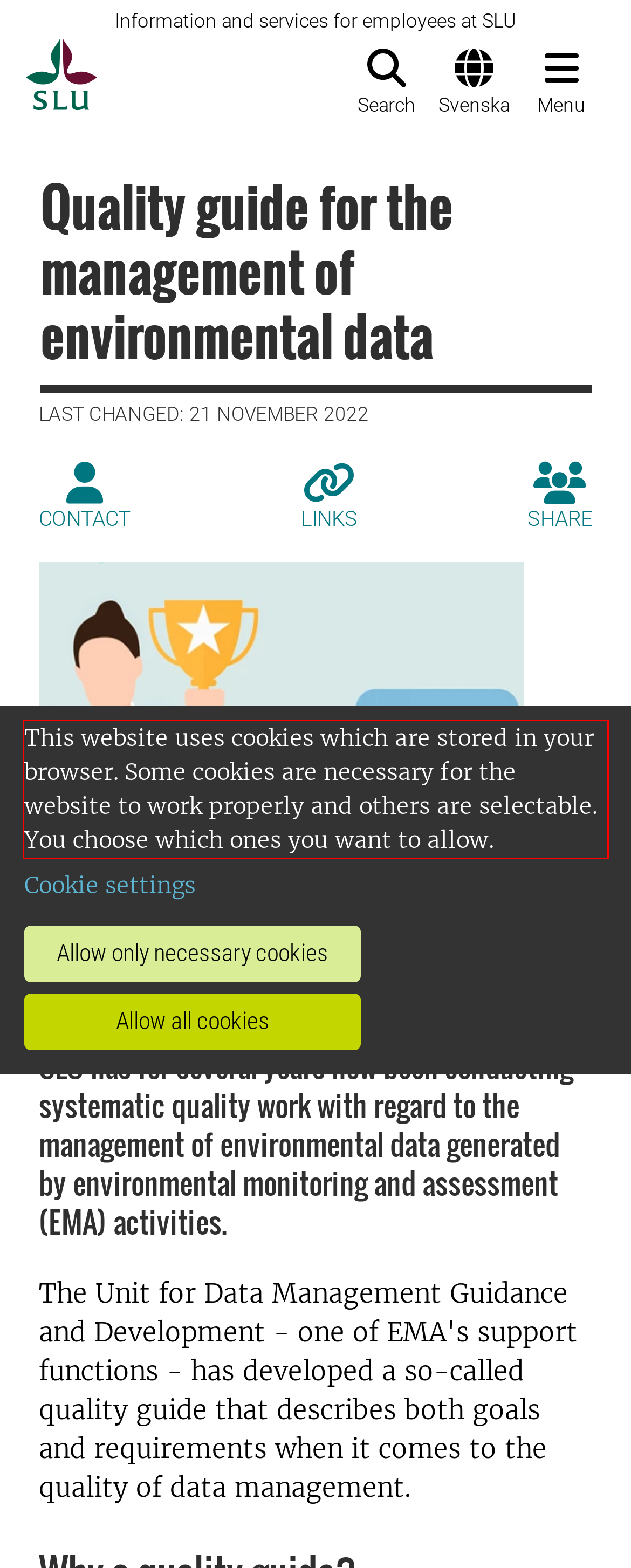Please recognize and transcribe the text located inside the red bounding box in the webpage image.

This website uses cookies which are stored in your browser. Some cookies are necessary for the website to work properly and others are selectable. You choose which ones you want to allow.